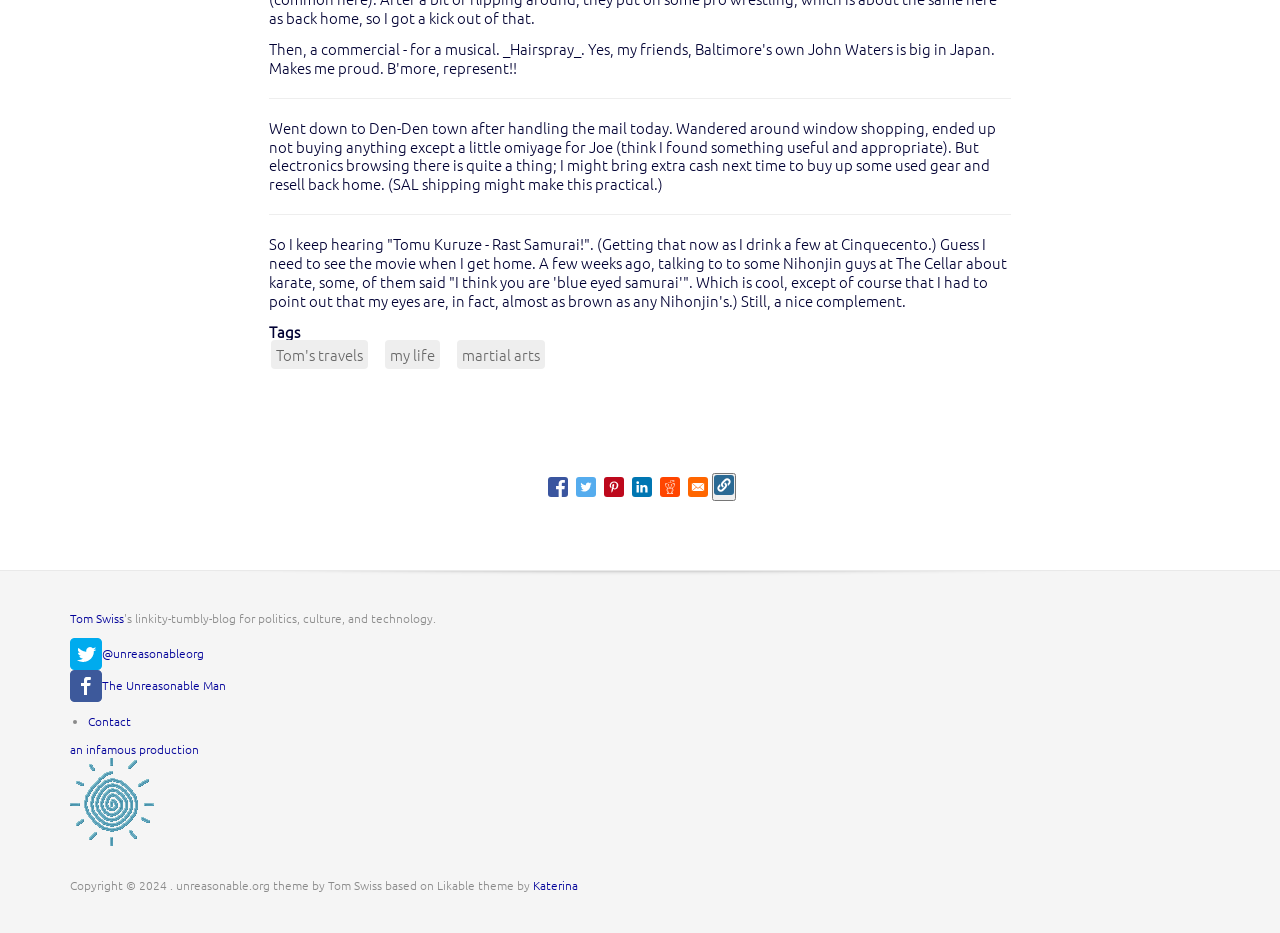Find the bounding box coordinates for the area that must be clicked to perform this action: "View an infamous production".

[0.055, 0.794, 0.155, 0.866]